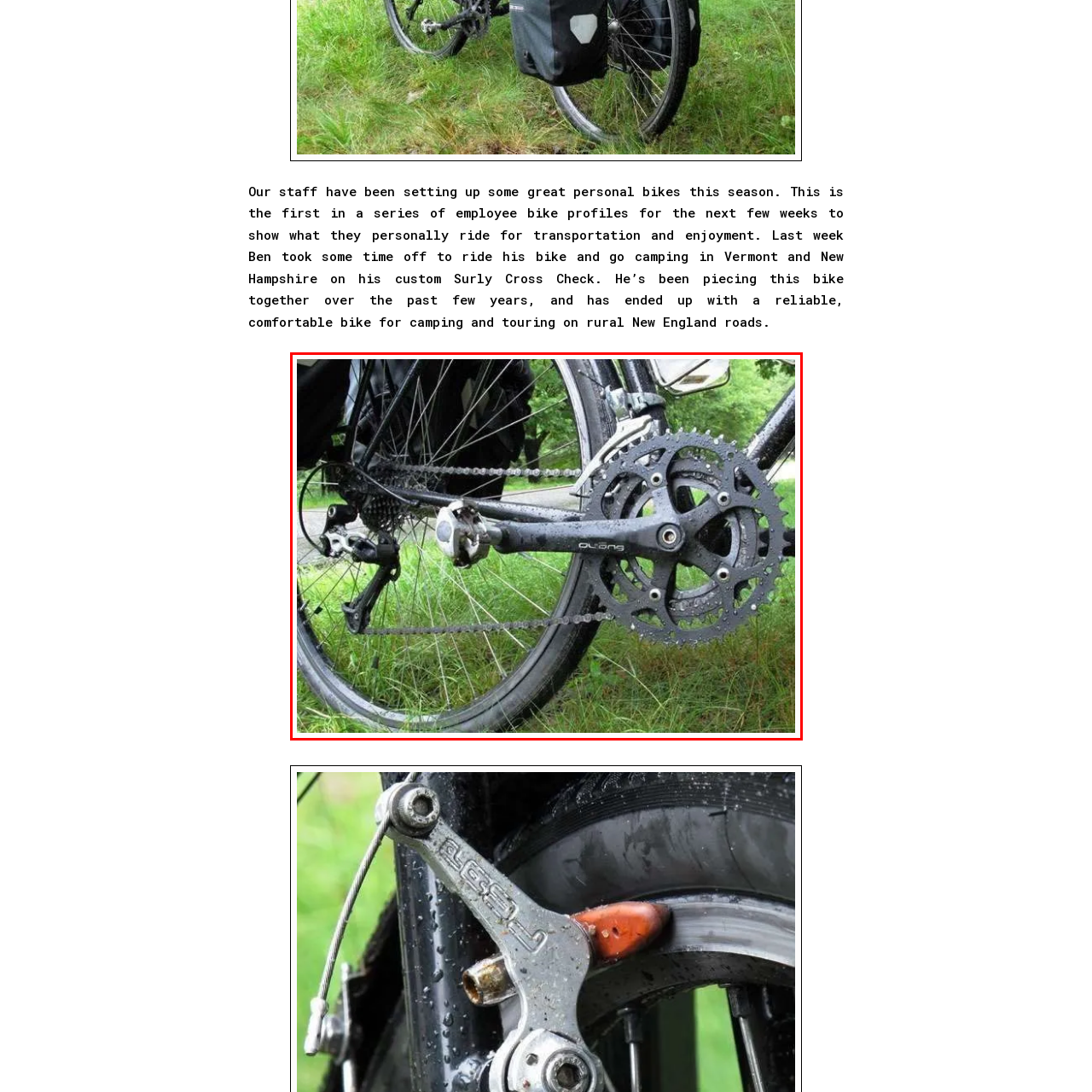What is the bike suitable for?
Direct your attention to the image encased in the red bounding box and answer the question thoroughly, relying on the visual data provided.

The caption states that the bike is well-suited for outdoor adventures, specifically touring and camping, due to its setup and design.